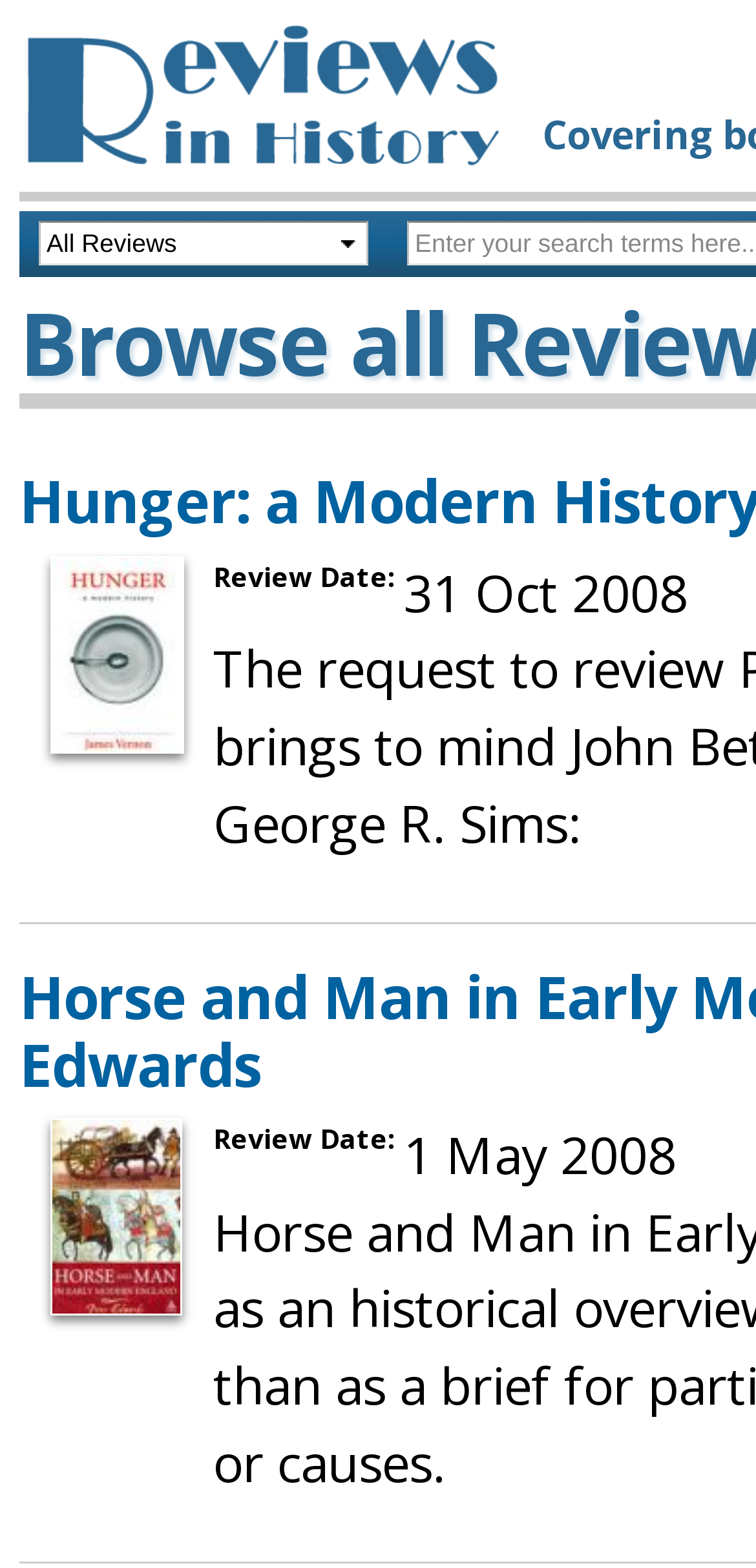What is the purpose of the combobox?
Refer to the image and provide a one-word or short phrase answer.

Selecting options